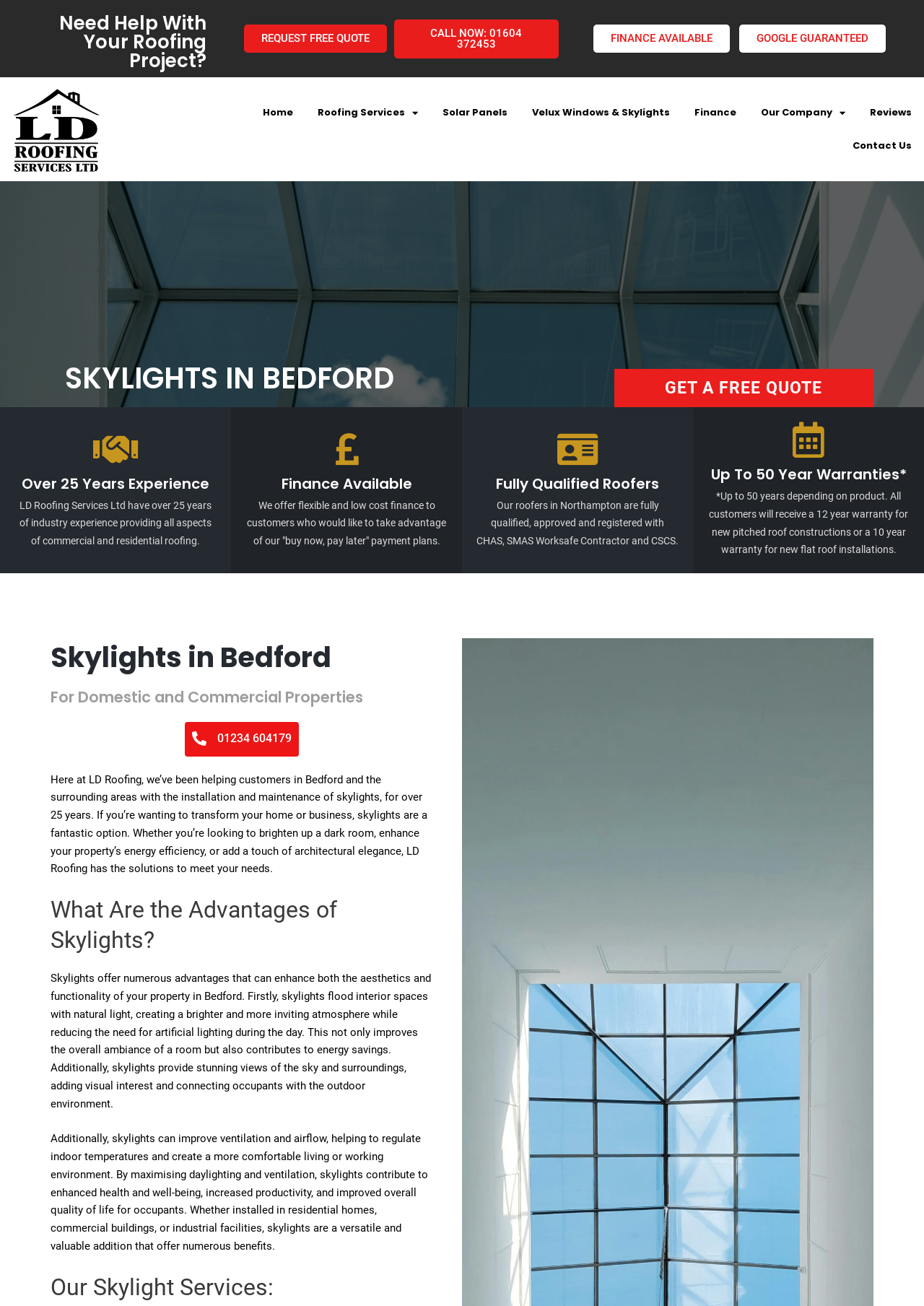What is the experience of LD Roofing Services Ltd in the industry?
Make sure to answer the question with a detailed and comprehensive explanation.

I found this answer by looking at the heading 'Over 25 Years Experience' and the static text that describes the company's experience in the industry.